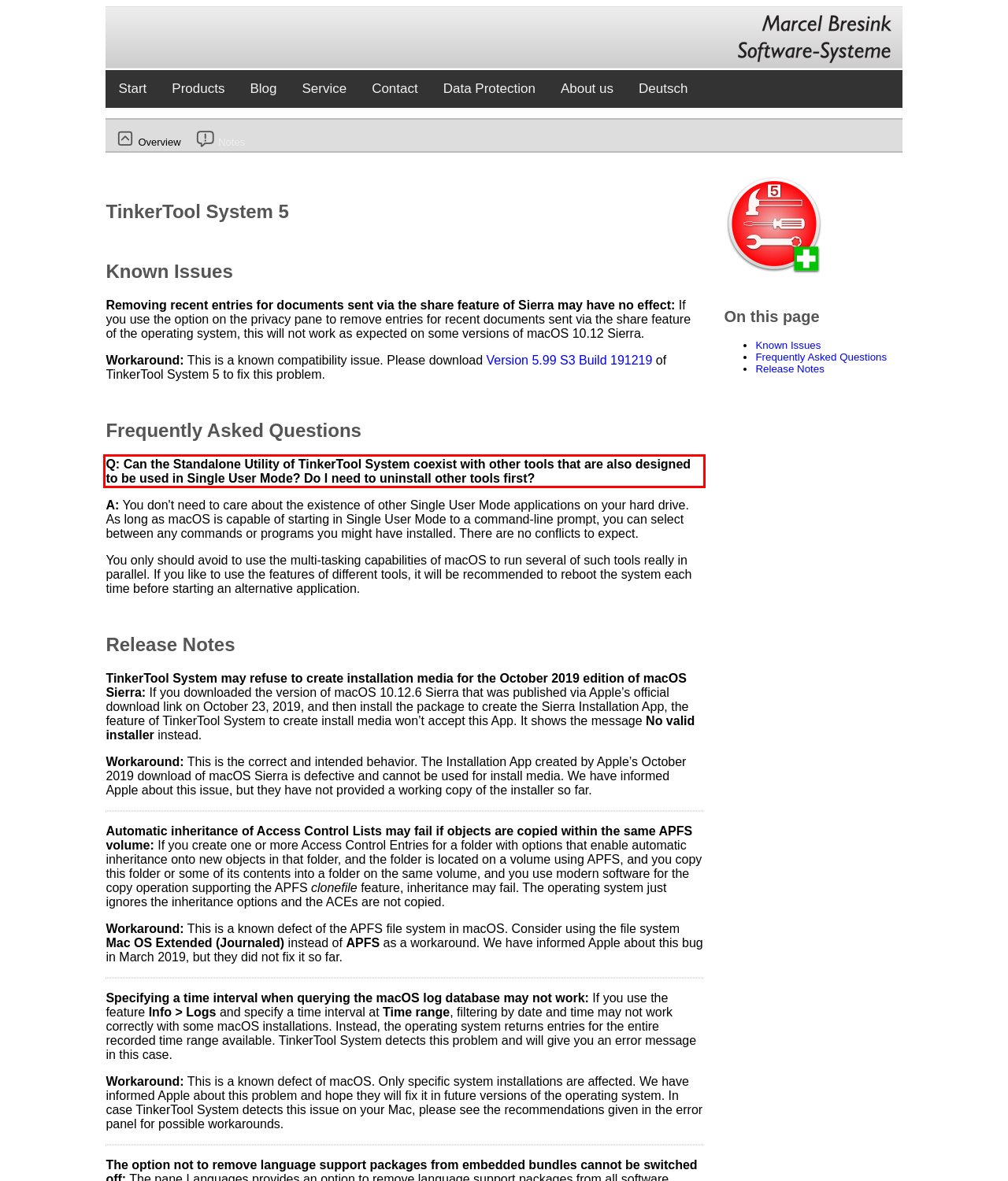Examine the screenshot of the webpage, locate the red bounding box, and perform OCR to extract the text contained within it.

Q: Can the Standalone Utility of TinkerTool System coexist with other tools that are also designed to be used in Single User Mode? Do I need to uninstall other tools first?